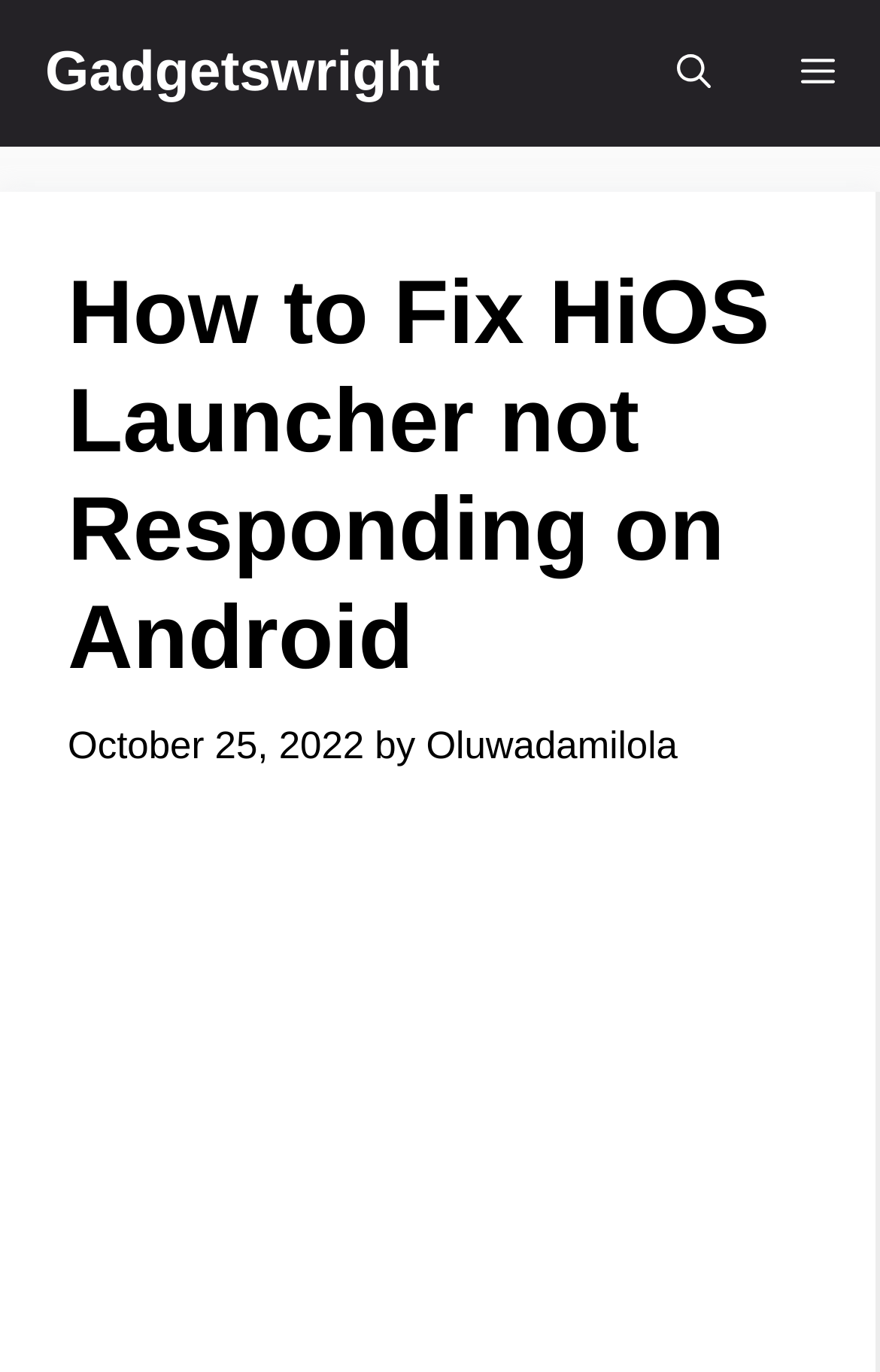Is the menu button expanded?
Carefully analyze the image and provide a thorough answer to the question.

I found the state of the menu button by looking at the button element, which has an attribute 'expanded' set to 'False'.